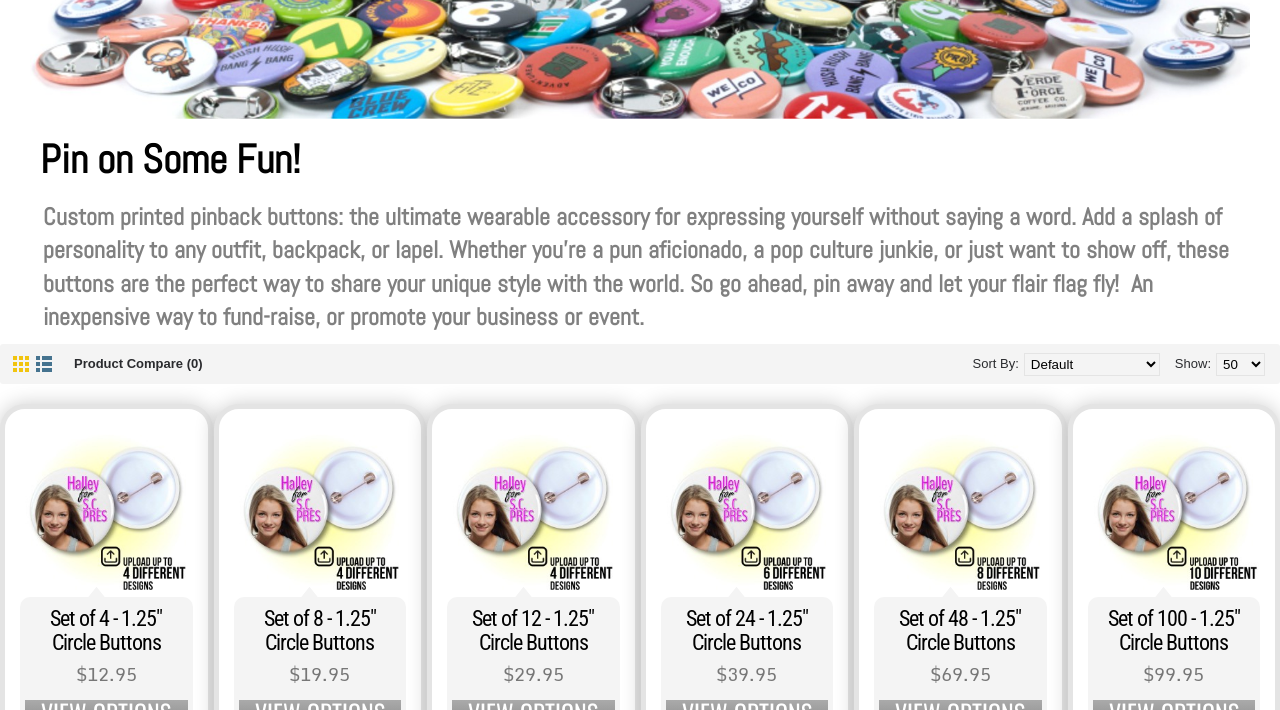Using floating point numbers between 0 and 1, provide the bounding box coordinates in the format (top-left x, top-left y, bottom-right x, bottom-right y). Locate the UI element described here: alt="Pushpad"

None